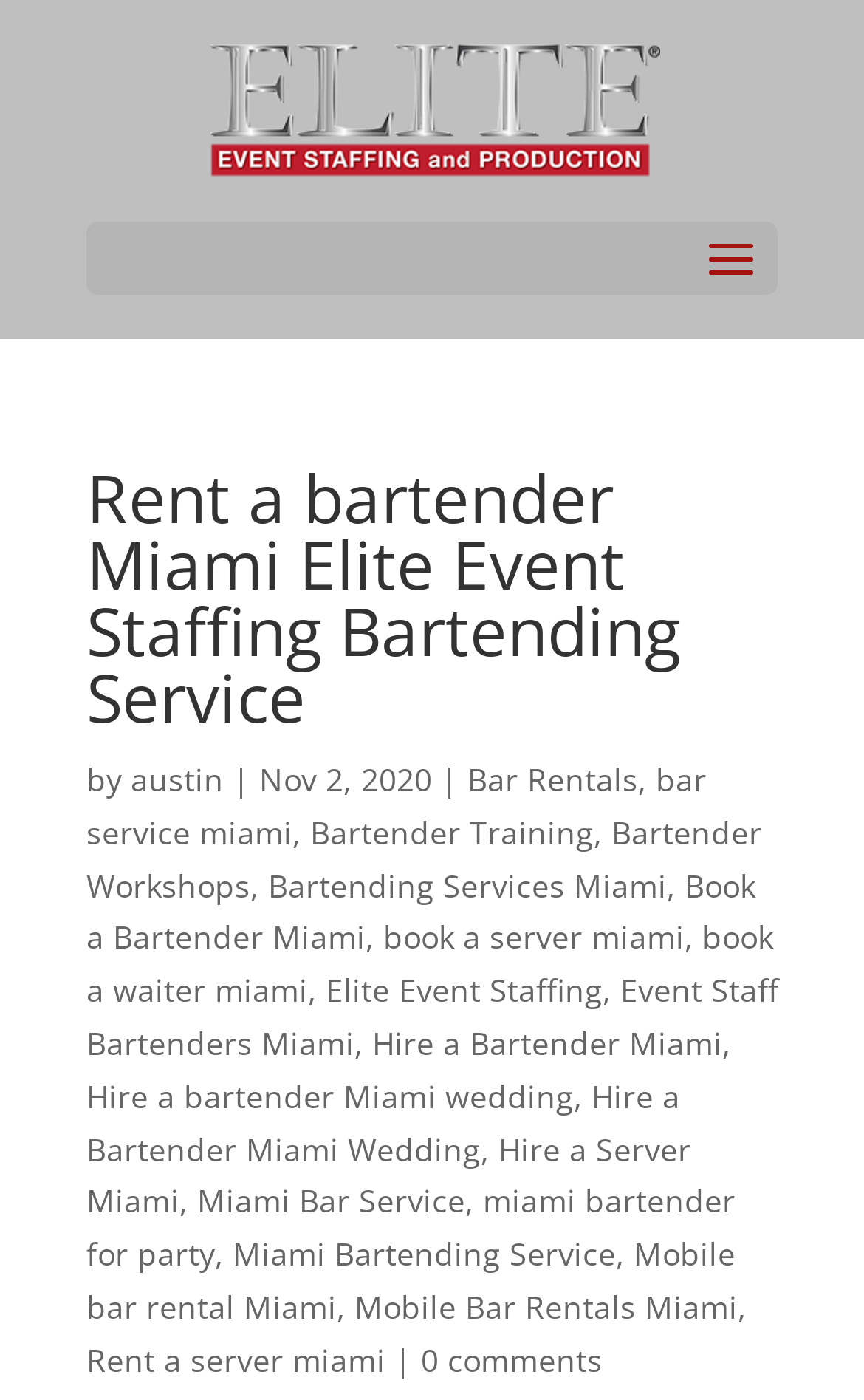Please identify the bounding box coordinates of the clickable area that will allow you to execute the instruction: "Visit 'Bar Rentals'".

[0.541, 0.541, 0.738, 0.572]